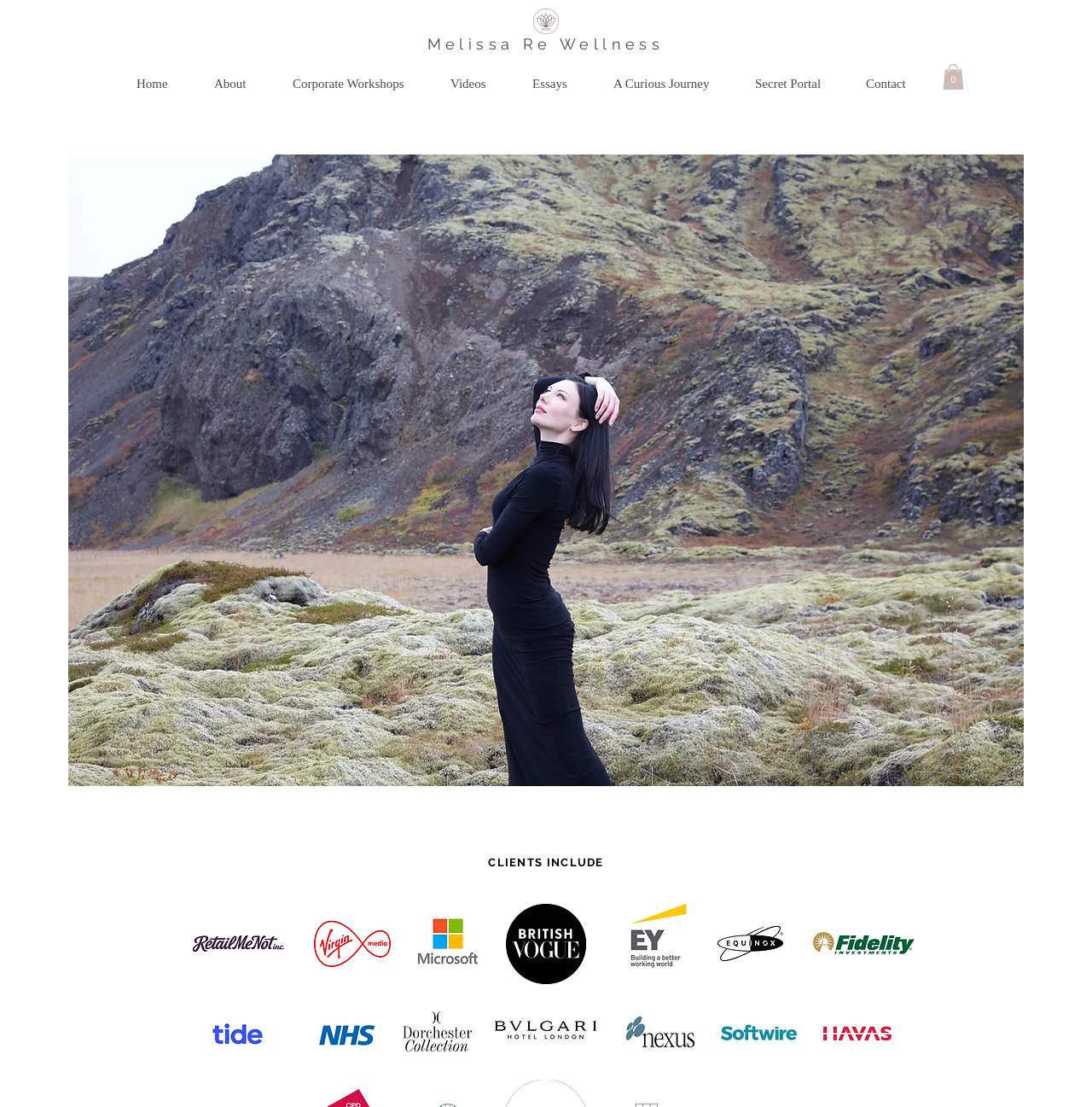How many items are in the cart?
Based on the screenshot, give a detailed explanation to answer the question.

The button 'Cart with 0 items' indicates that there are currently no items in the cart.